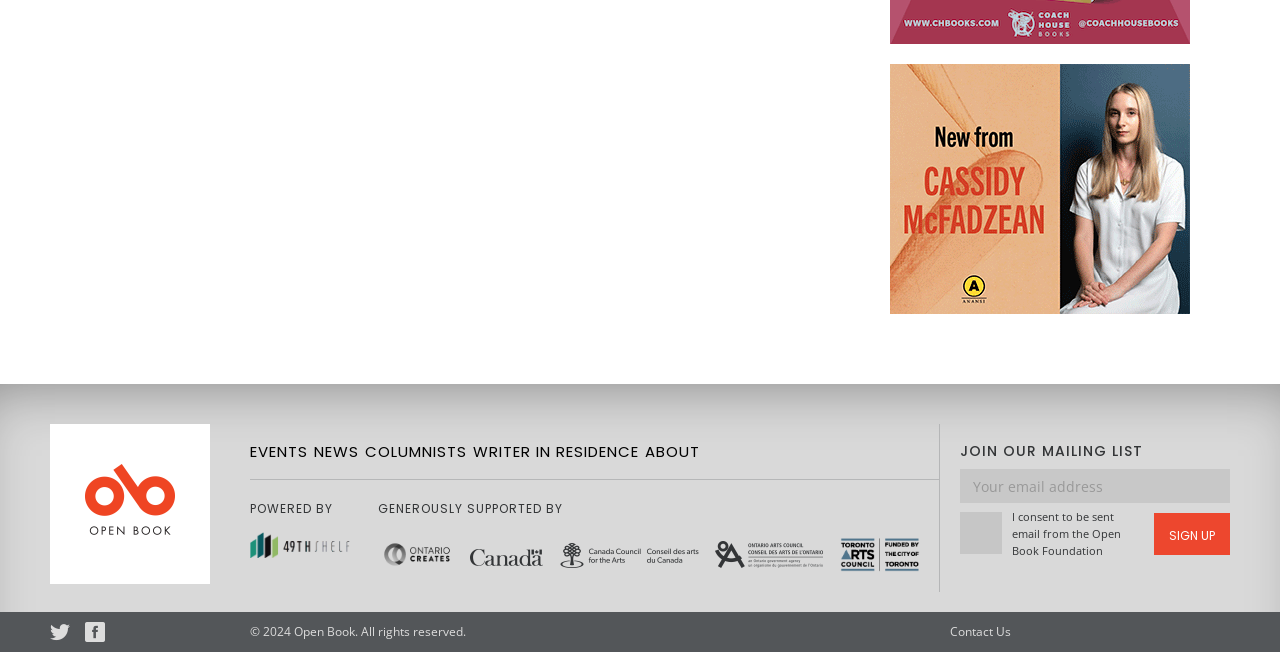What is the purpose of the textbox? Using the information from the screenshot, answer with a single word or phrase.

Enter email address